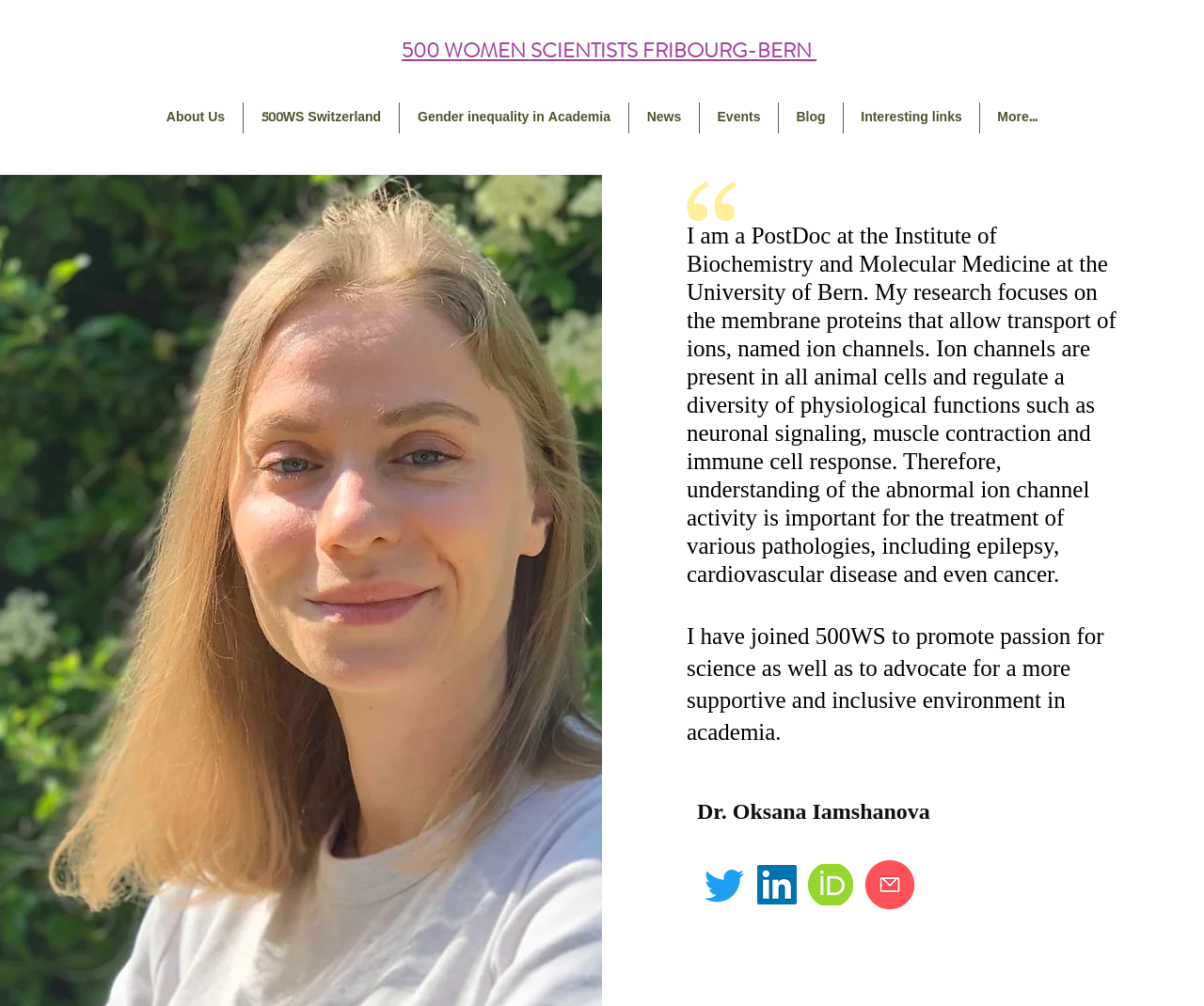Show the bounding box coordinates of the element that should be clicked to complete the task: "Visit 500WS Switzerland".

[0.202, 0.102, 0.331, 0.133]